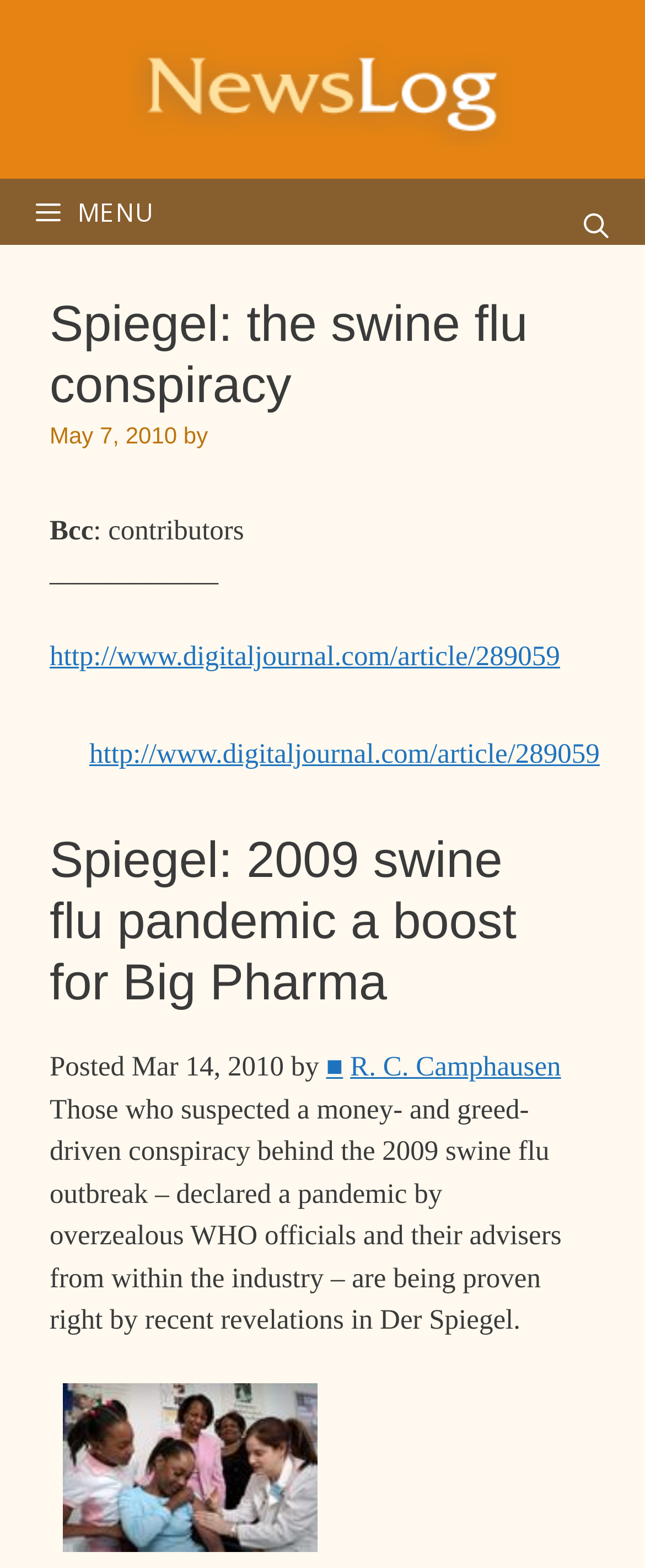Given the webpage screenshot and the description, determine the bounding box coordinates (top-left x, top-left y, bottom-right x, bottom-right y) that define the location of the UI element matching this description: alt="Newslog"

[0.199, 0.045, 0.801, 0.065]